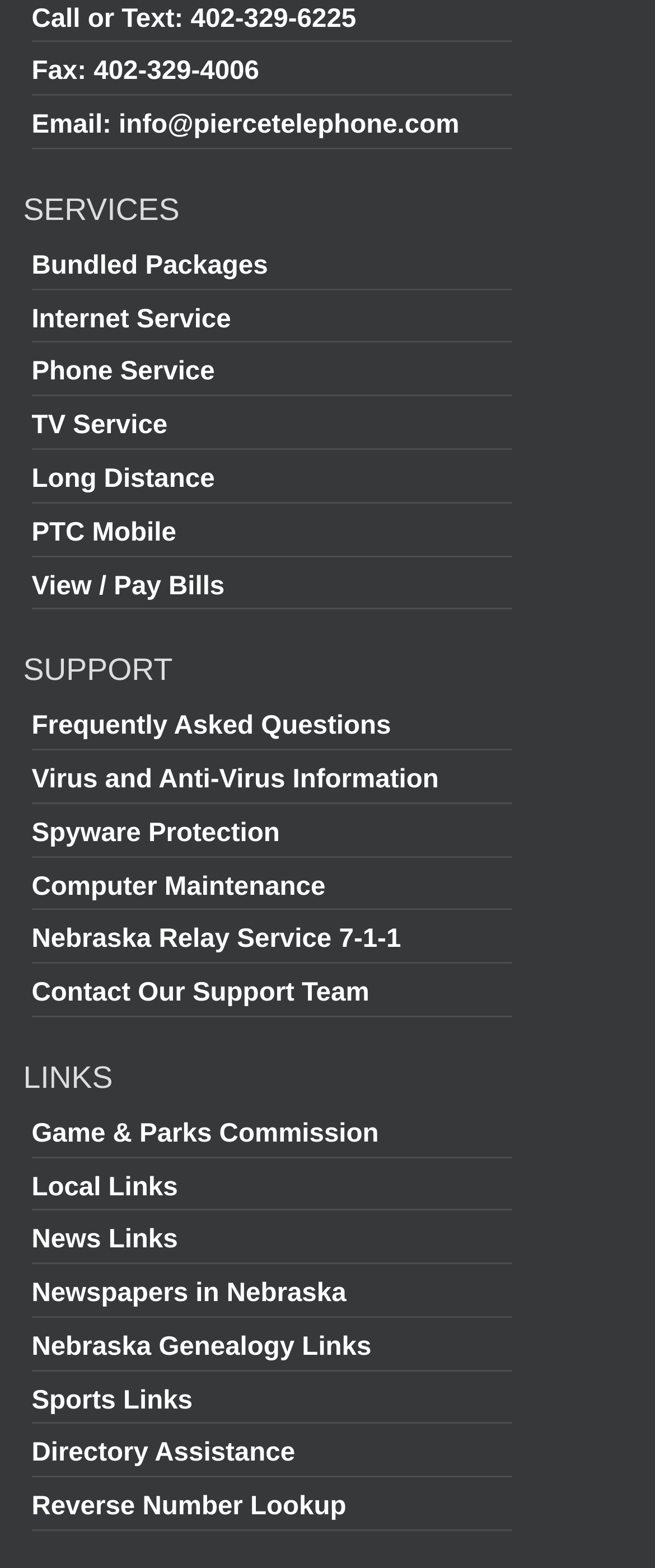Please locate the bounding box coordinates of the region I need to click to follow this instruction: "Send an email".

[0.181, 0.071, 0.701, 0.089]